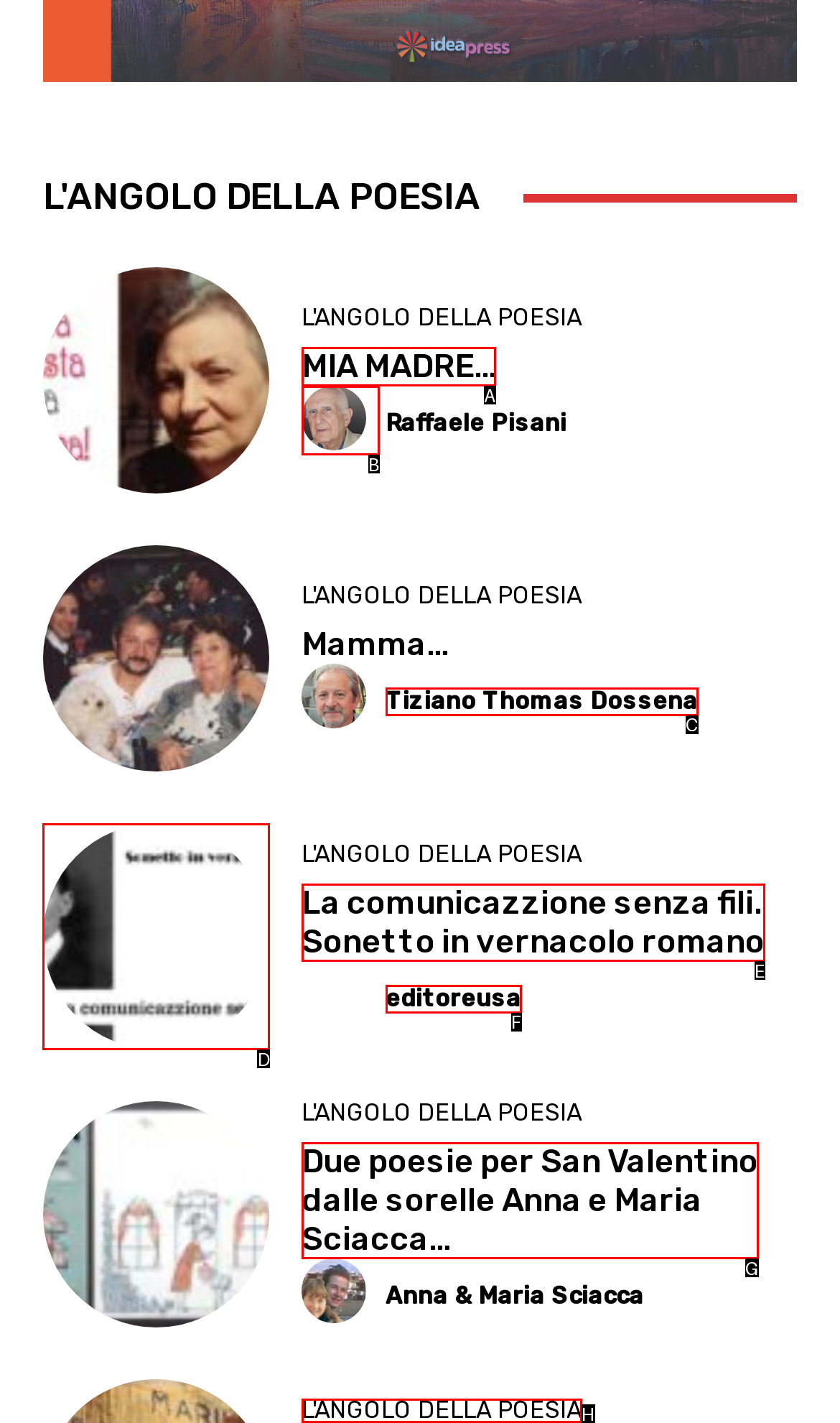Determine which HTML element should be clicked to carry out the following task: Click the LET'S GO! button Respond with the letter of the appropriate option.

None